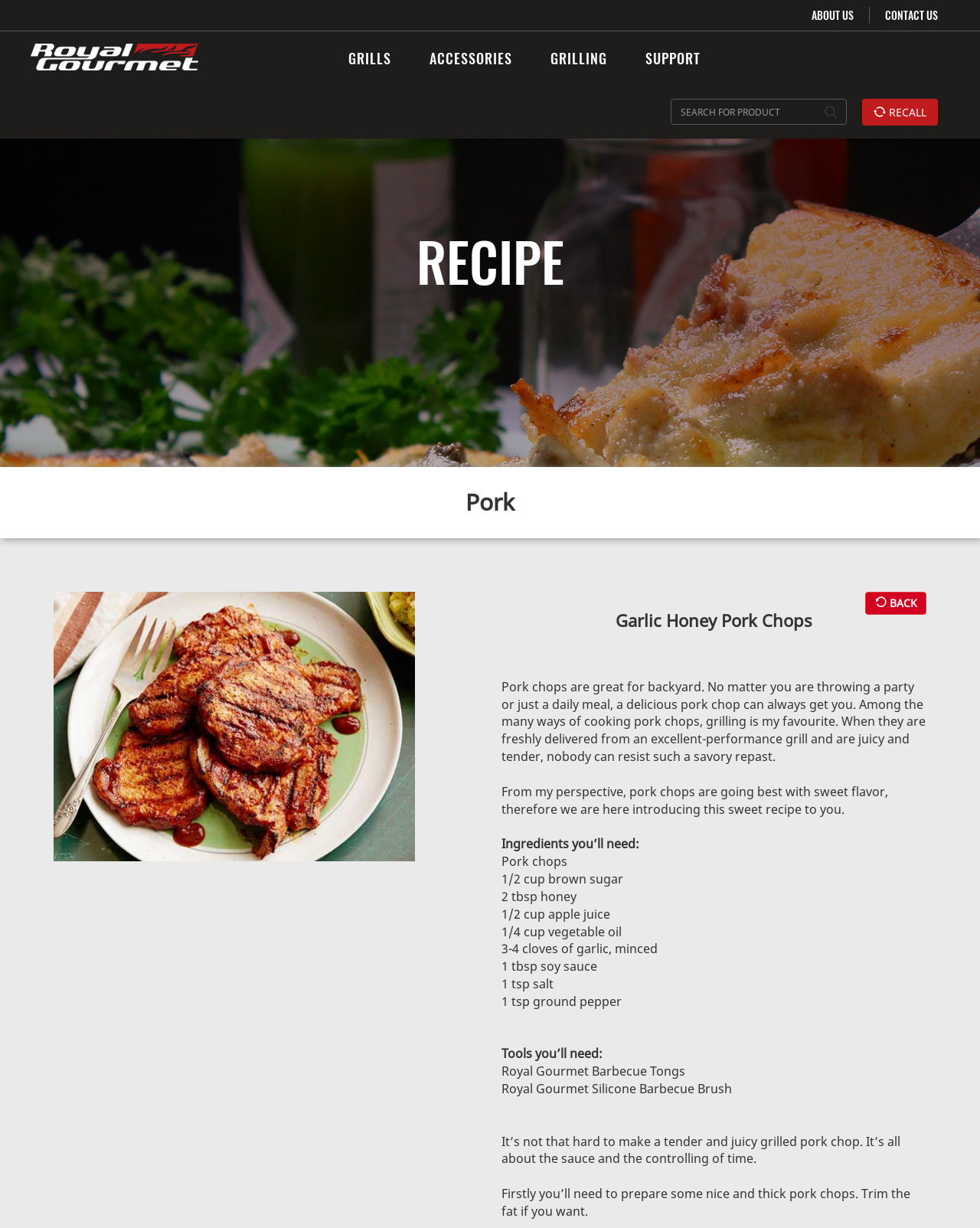Indicate the bounding box coordinates of the element that must be clicked to execute the instruction: "Click the CONTACT US link". The coordinates should be given as four float numbers between 0 and 1, i.e., [left, top, right, bottom].

[0.903, 0.006, 0.957, 0.019]